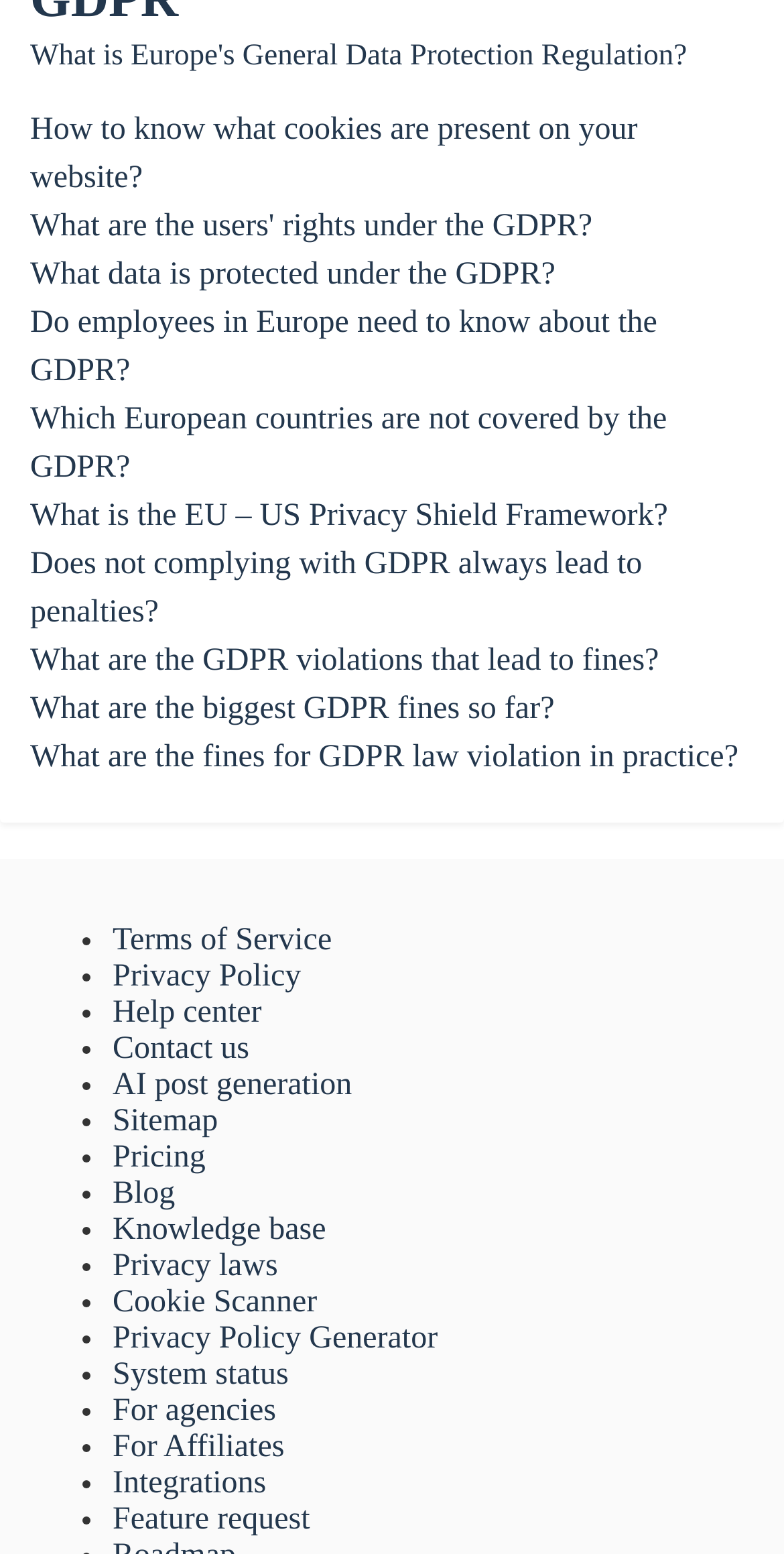Locate the bounding box coordinates of the UI element described by: "Privacy Policy Generator". Provide the coordinates as four float numbers between 0 and 1, formatted as [left, top, right, bottom].

[0.144, 0.85, 0.558, 0.872]